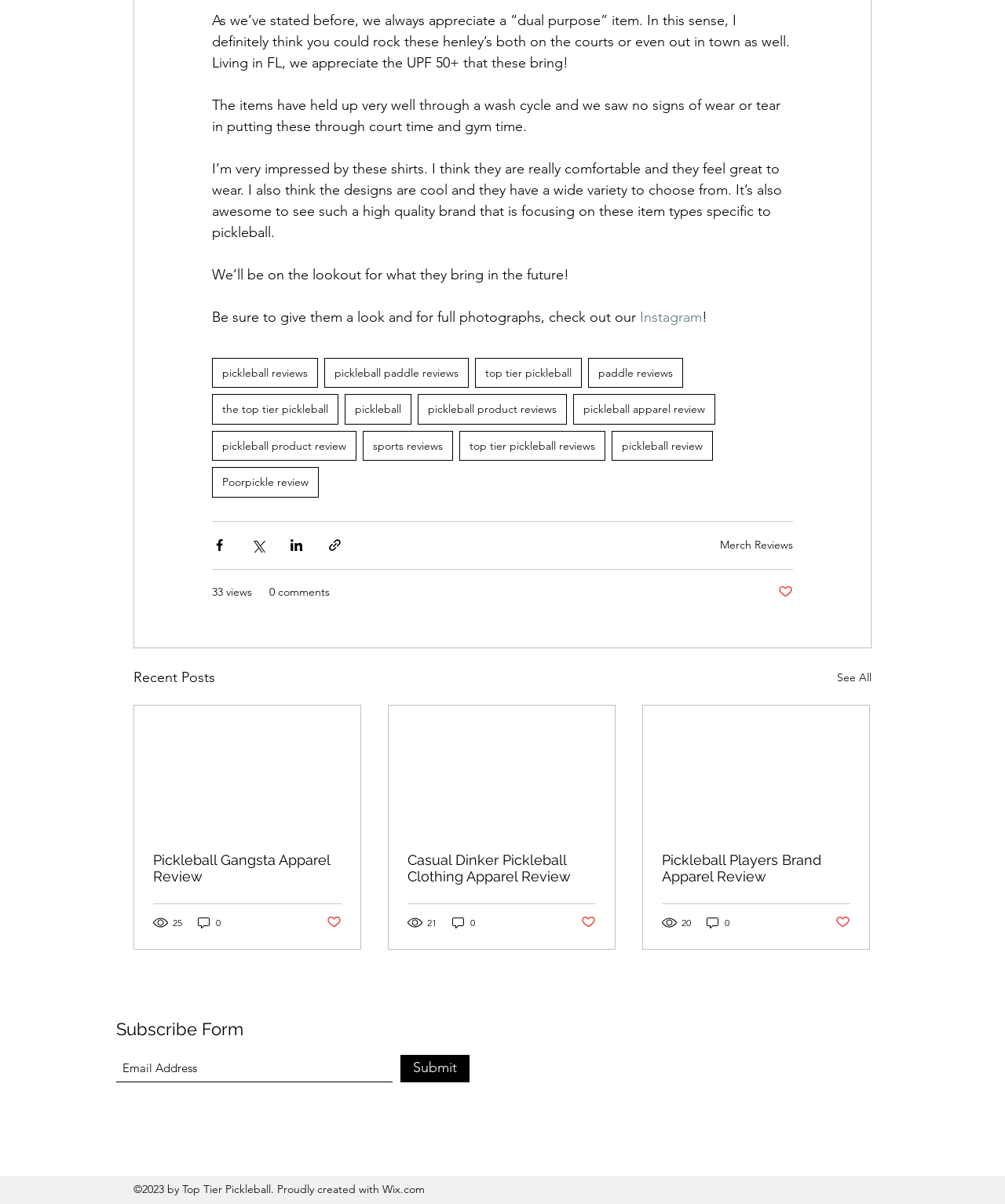Based on the element description, predict the bounding box coordinates (top-left x, top-left y, bottom-right x, bottom-right y) for the UI element in the screenshot: See All

[0.833, 0.553, 0.867, 0.572]